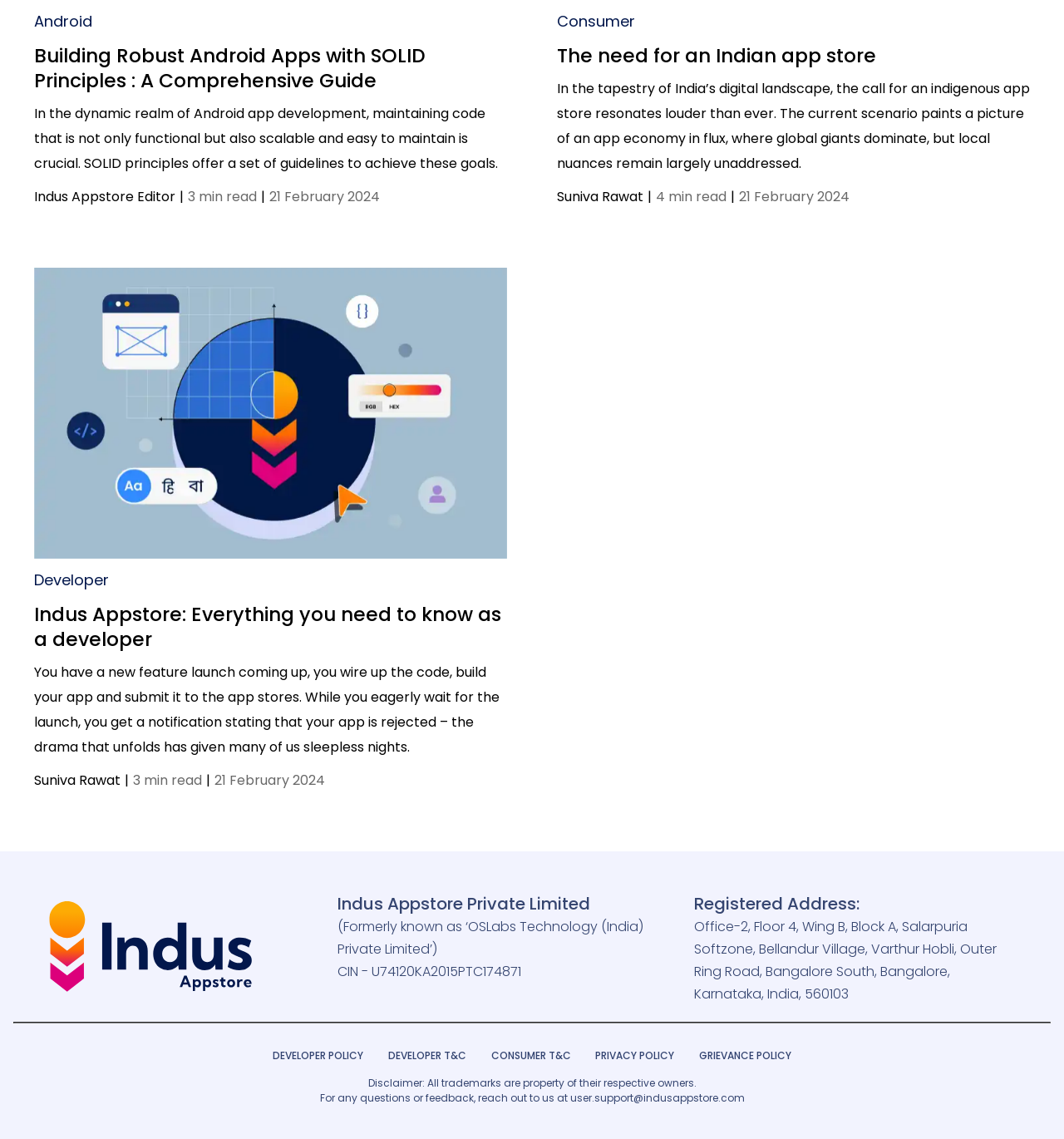Find the bounding box coordinates of the area to click in order to follow the instruction: "Read the blog post about Indus Appstore for developers".

[0.032, 0.235, 0.477, 0.704]